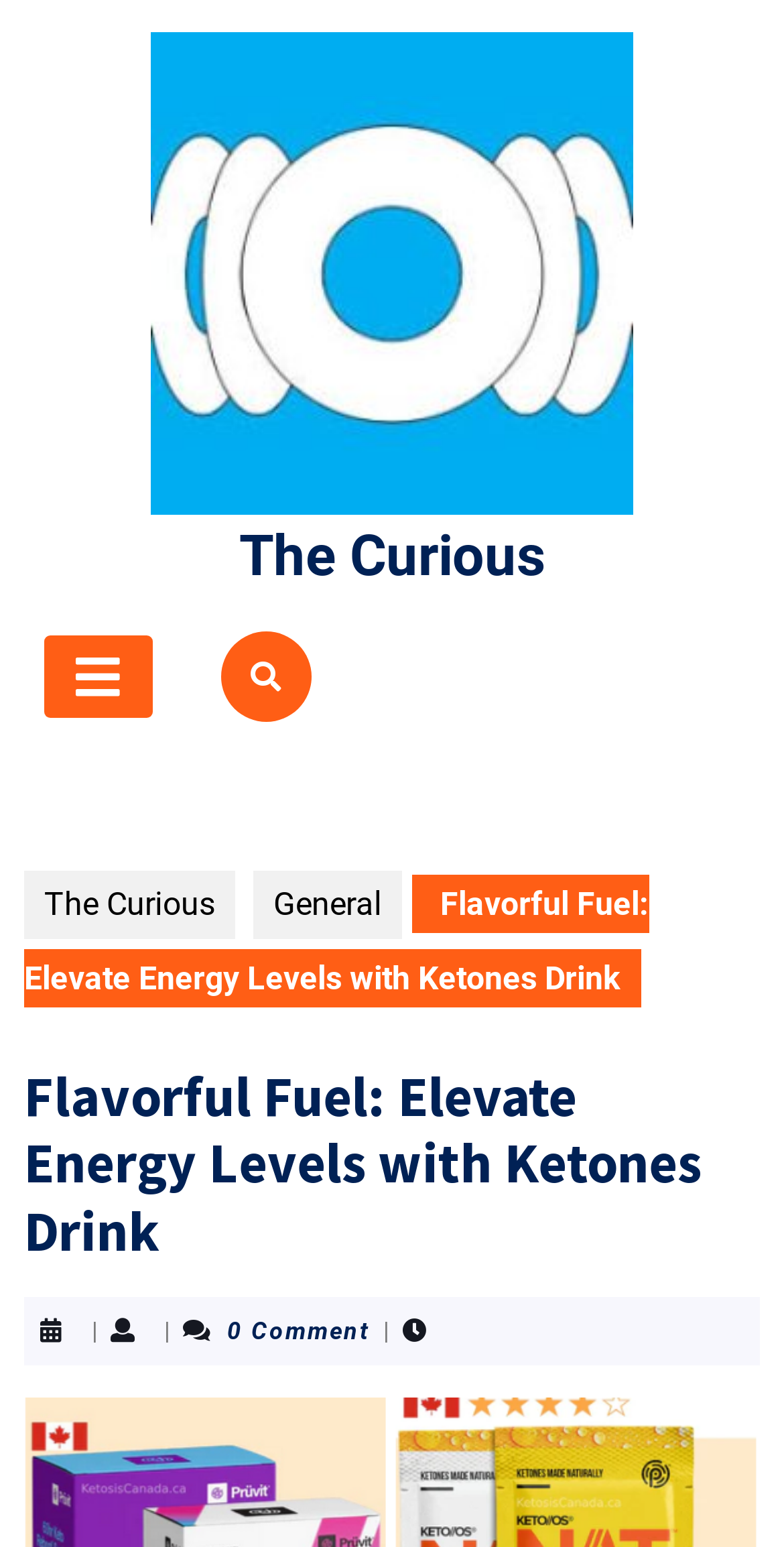Detail the various sections and features present on the webpage.

The webpage is about "Flavorful Fuel: Elevate Energy Levels with Ketones Drink" and is related to "The Curious". At the top left, there is an image with the text "The Curious" next to it. Below the image, there is a link with the same text "The Curious". 

On the right side of the top section, there is a link with a icon represented by "\uf002" and another link "The Curious" below it. Next to these links, there is a tab with an "Open Button" icon.

In the main content area, there is a heading that reads "Flavorful Fuel: Elevate Energy Levels with Ketones Drink". Below the heading, there are three sections separated by vertical lines. The first section has no text, the second section shows "0 Comment", and the third section is empty.